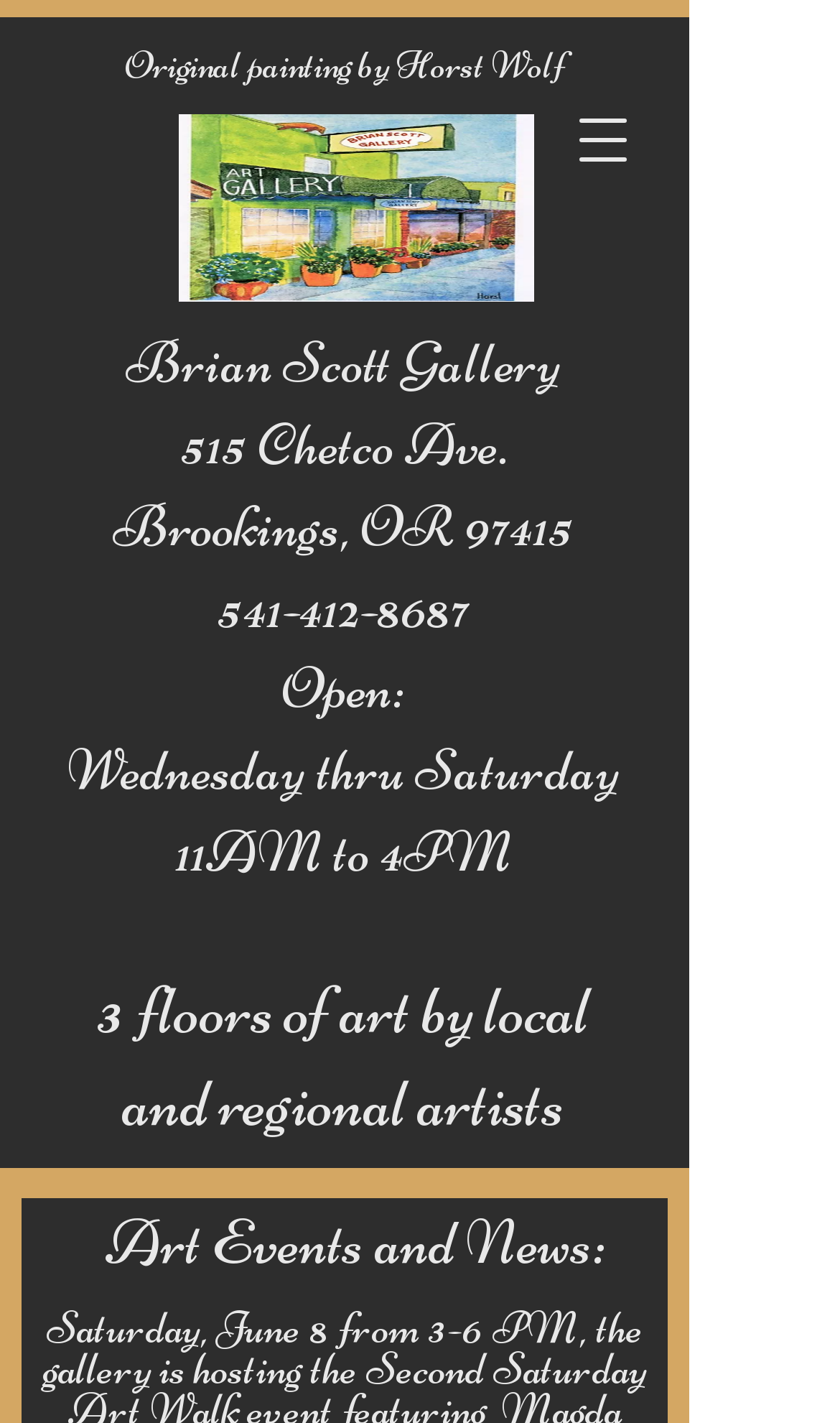What is the name of the artist with an original painting?
Please give a detailed and thorough answer to the question, covering all relevant points.

The webpage has a heading 'Original painting by Horst Wolf' which indicates that Horst Wolf is the artist with an original painting.